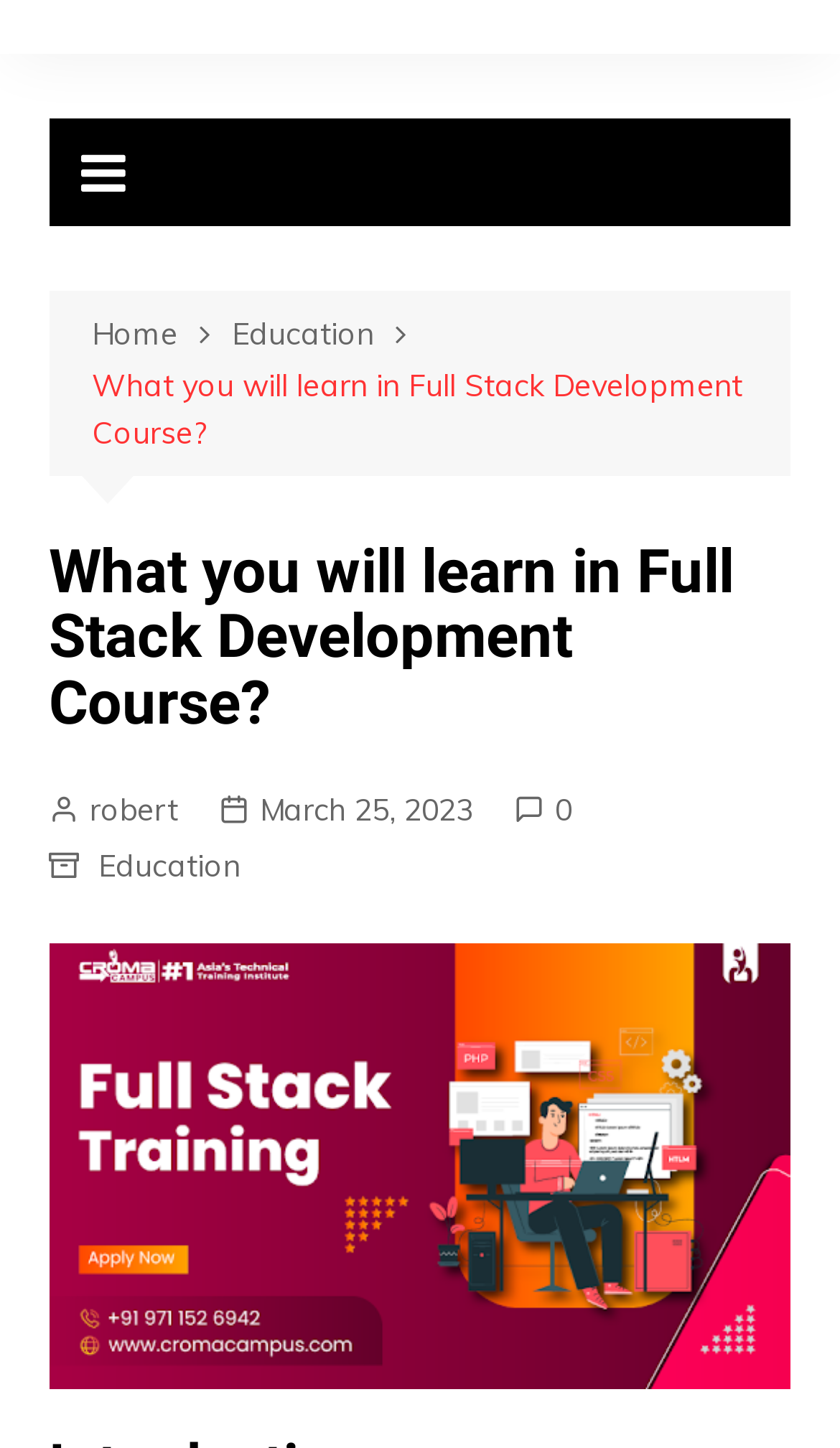Extract the bounding box coordinates of the UI element described: "0". Provide the coordinates in the format [left, top, right, bottom] with values ranging from 0 to 1.

[0.612, 0.543, 0.682, 0.576]